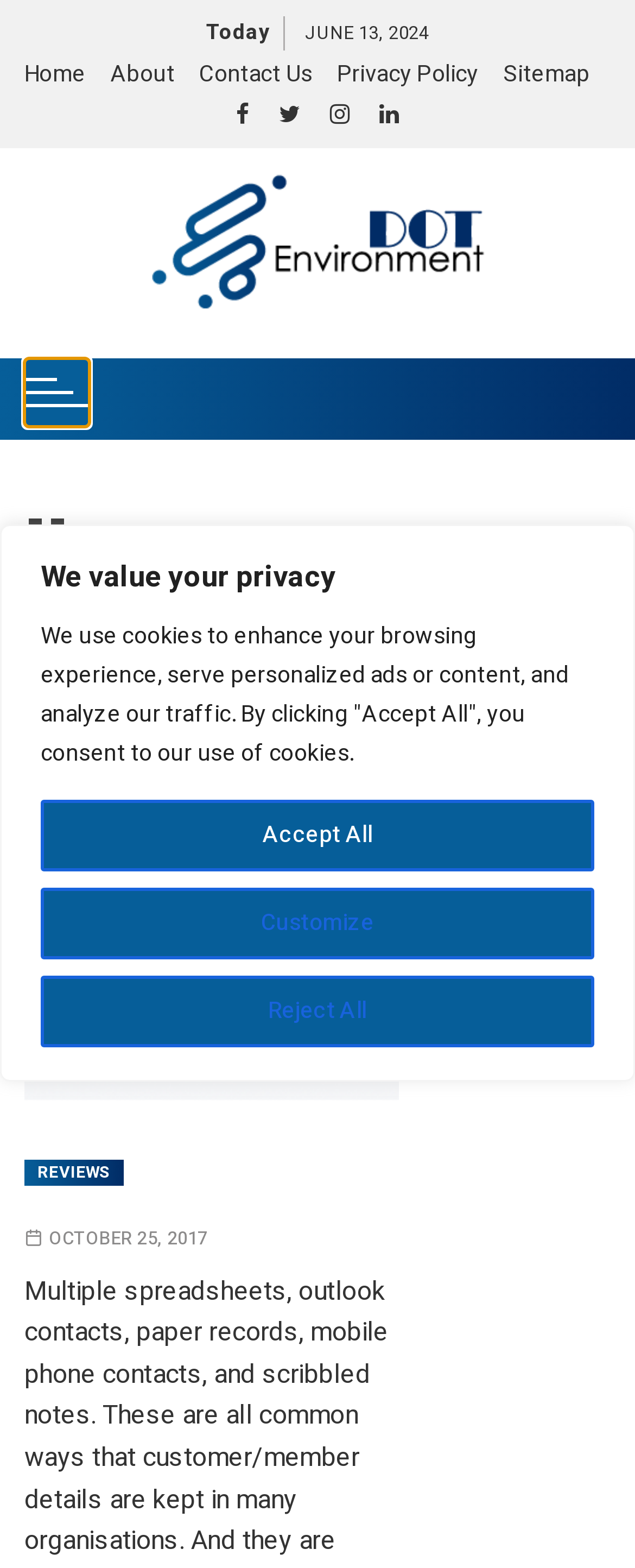Provide the bounding box coordinates of the HTML element this sentence describes: "alt="Dot Environment"". The bounding box coordinates consist of four float numbers between 0 and 1, i.e., [left, top, right, bottom].

[0.115, 0.11, 0.885, 0.197]